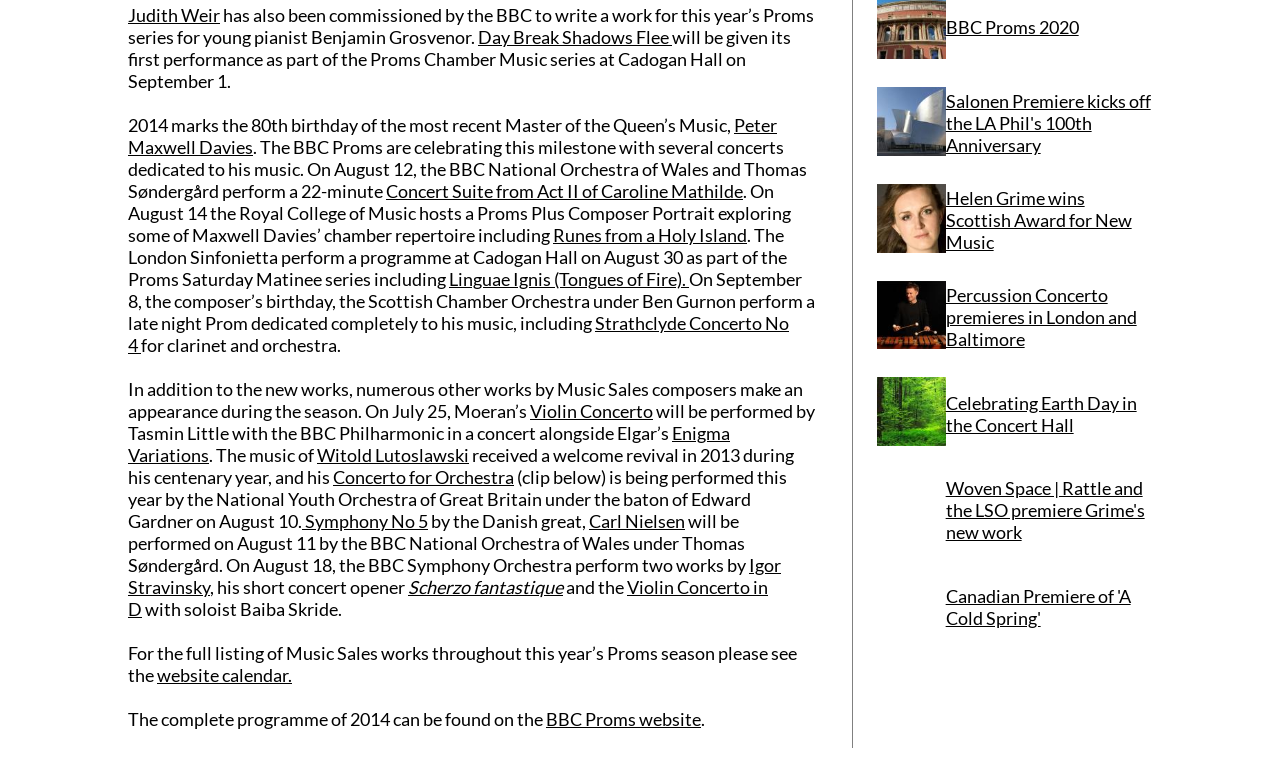Using the information in the image, give a comprehensive answer to the question: 
Who is the soloist performing with the BBC Philharmonic on July 25?

The webpage states that on July 25, Moeran’s Violin Concerto will be performed by Tasmin Little with the BBC Philharmonic in a concert alongside Elgar’s Enigma Variations.